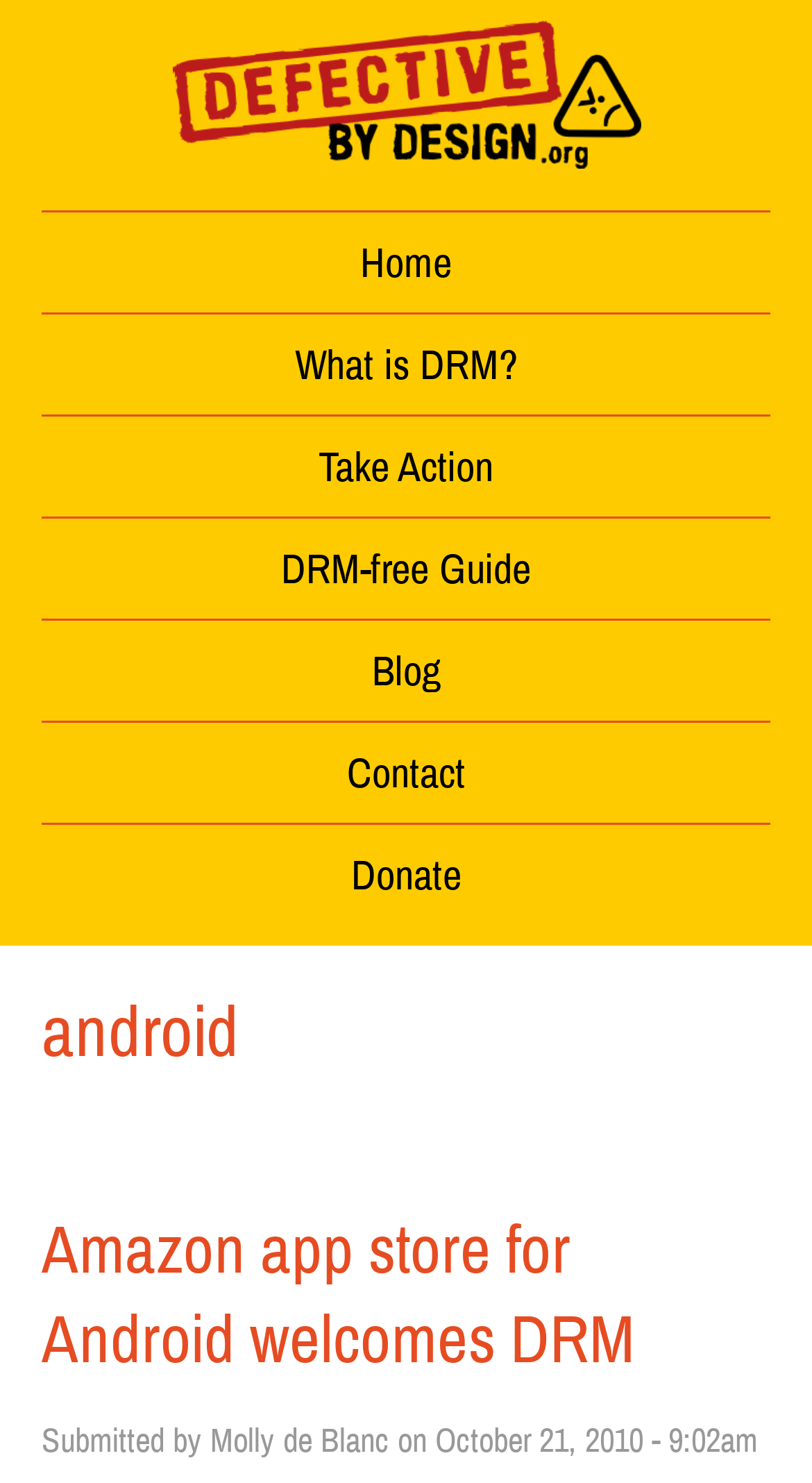Generate a thorough description of the webpage.

The webpage is about Defective by Design, an organization focused on Android and DRM (Digital Rights Management) issues. At the top-left corner, there is a link to "Skip to main content". Below it, a large heading "Defective by Design" is prominently displayed, with a link to the same name underneath. 

To the right of the heading, there is a navigation menu consisting of seven links: "Home", "What is DRM?", "Take Action", "DRM-free Guide", "Blog", "Contact", and "Donate". These links are arranged vertically, with "Home" at the top and "Donate" at the bottom.

Below the navigation menu, there is a section focused on Android, indicated by a heading "android". Within this section, there is a subheading "Amazon app store for Android welcomes DRM", which is a link to a specific article. 

At the very bottom of the page, there is a footer section containing information about the article, including the submitter's name, "Molly de Blanc", and the date "October 21, 2010 - 9:02am".